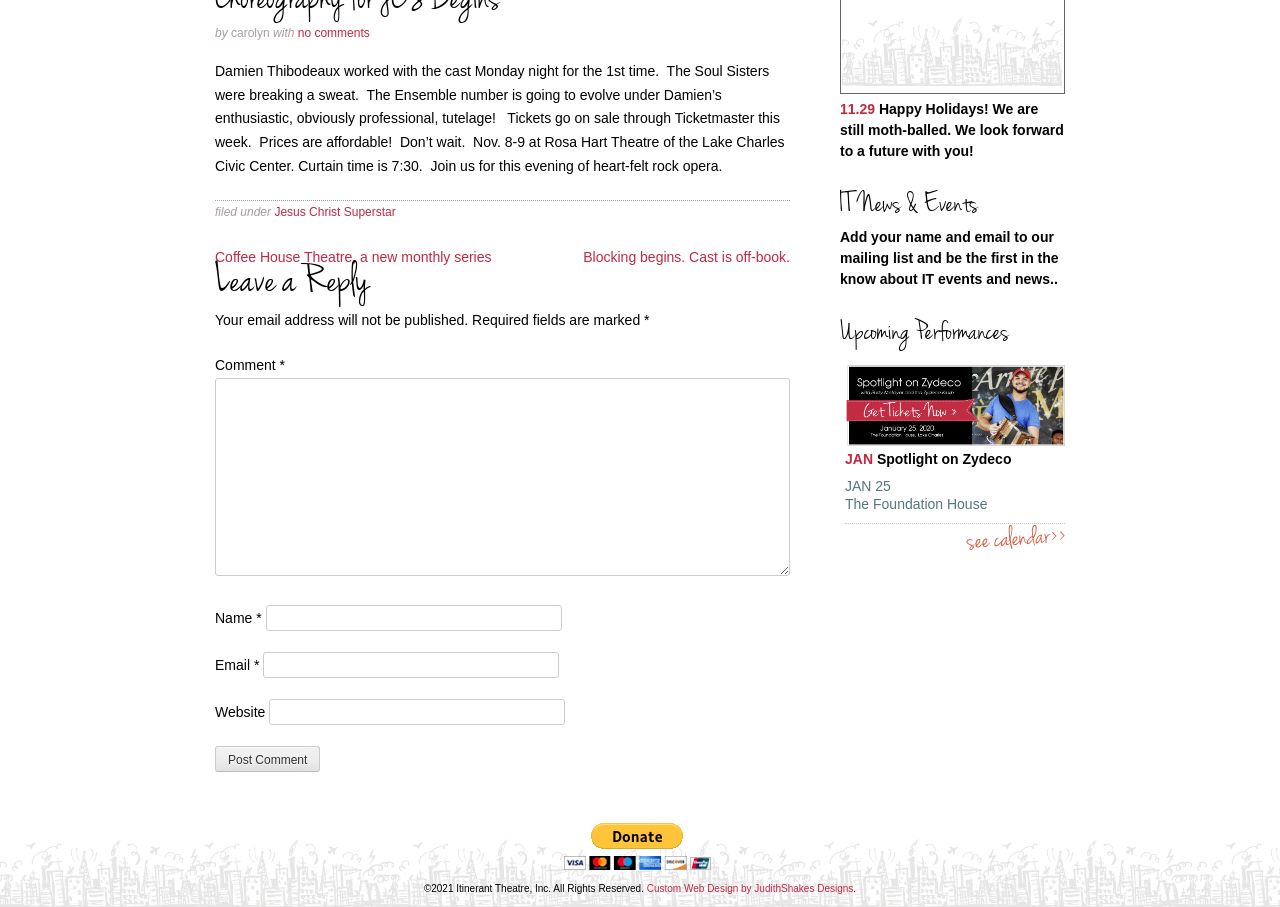Identify the bounding box coordinates for the UI element described by the following text: "National Domestic Violence Hotline". Provide the coordinates as four float numbers between 0 and 1, in the format [left, top, right, bottom].

None